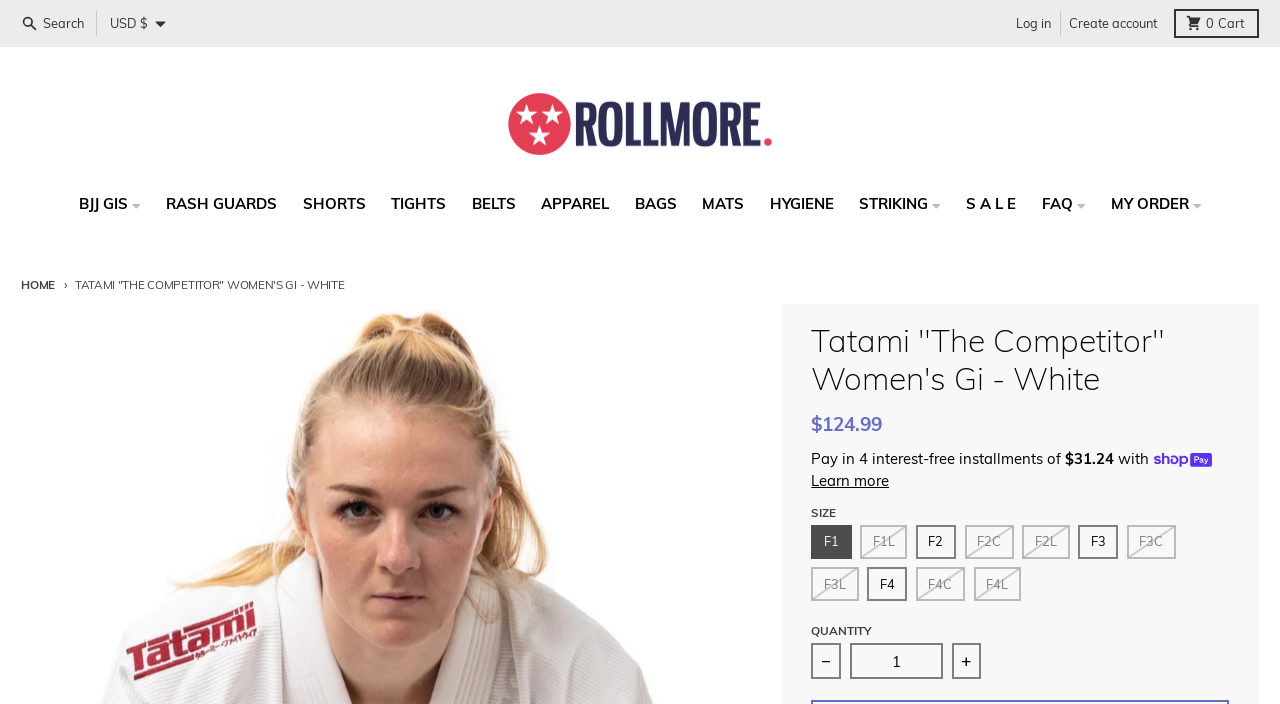What is the default size of the gi?
Please analyze the image and answer the question with as much detail as possible.

The default size of the gi is F1, as indicated by the checked radio button in the SIZE group.